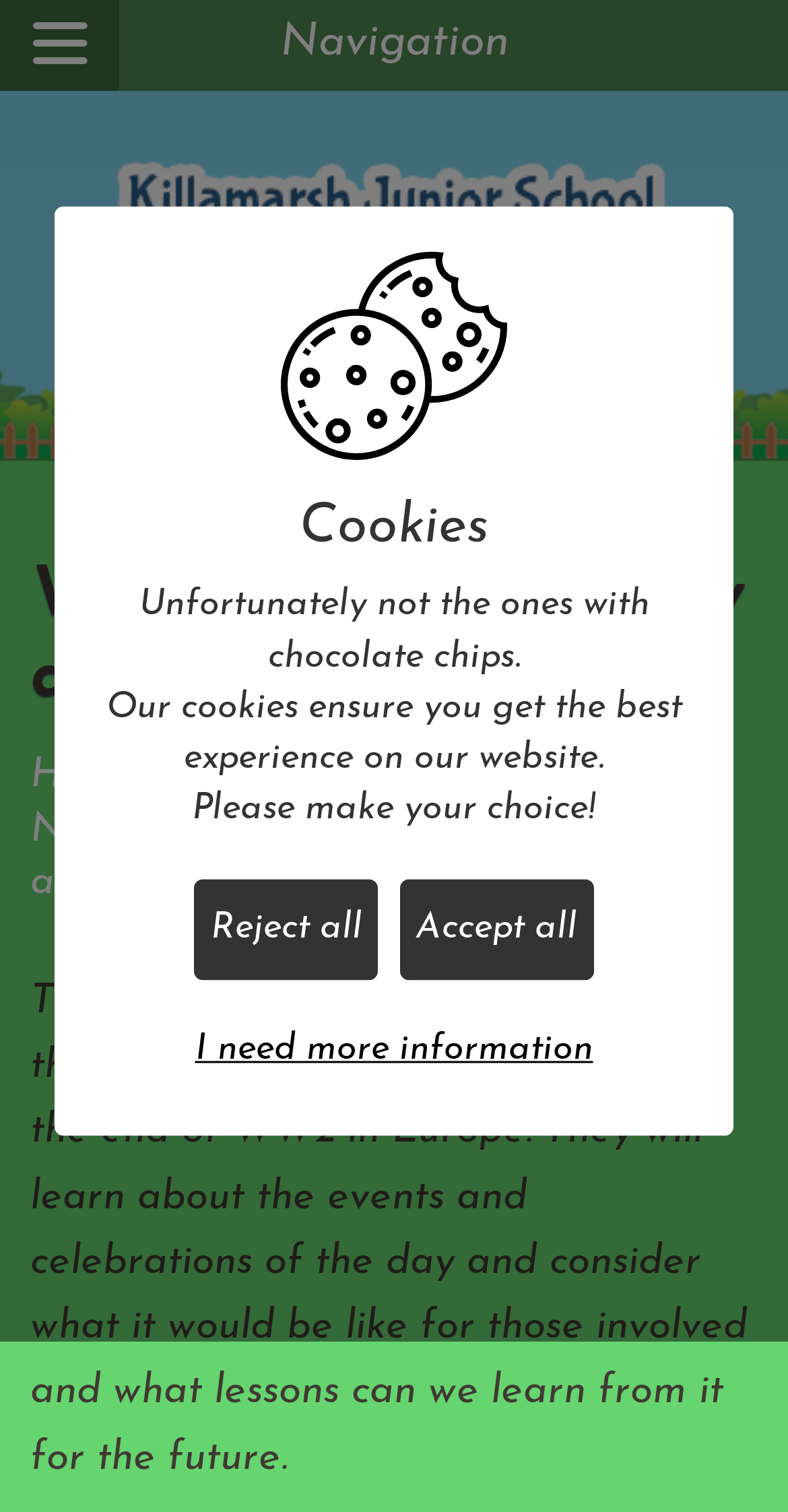Reply to the question with a brief word or phrase: What is the name of the school?

Killamarsh Junior School